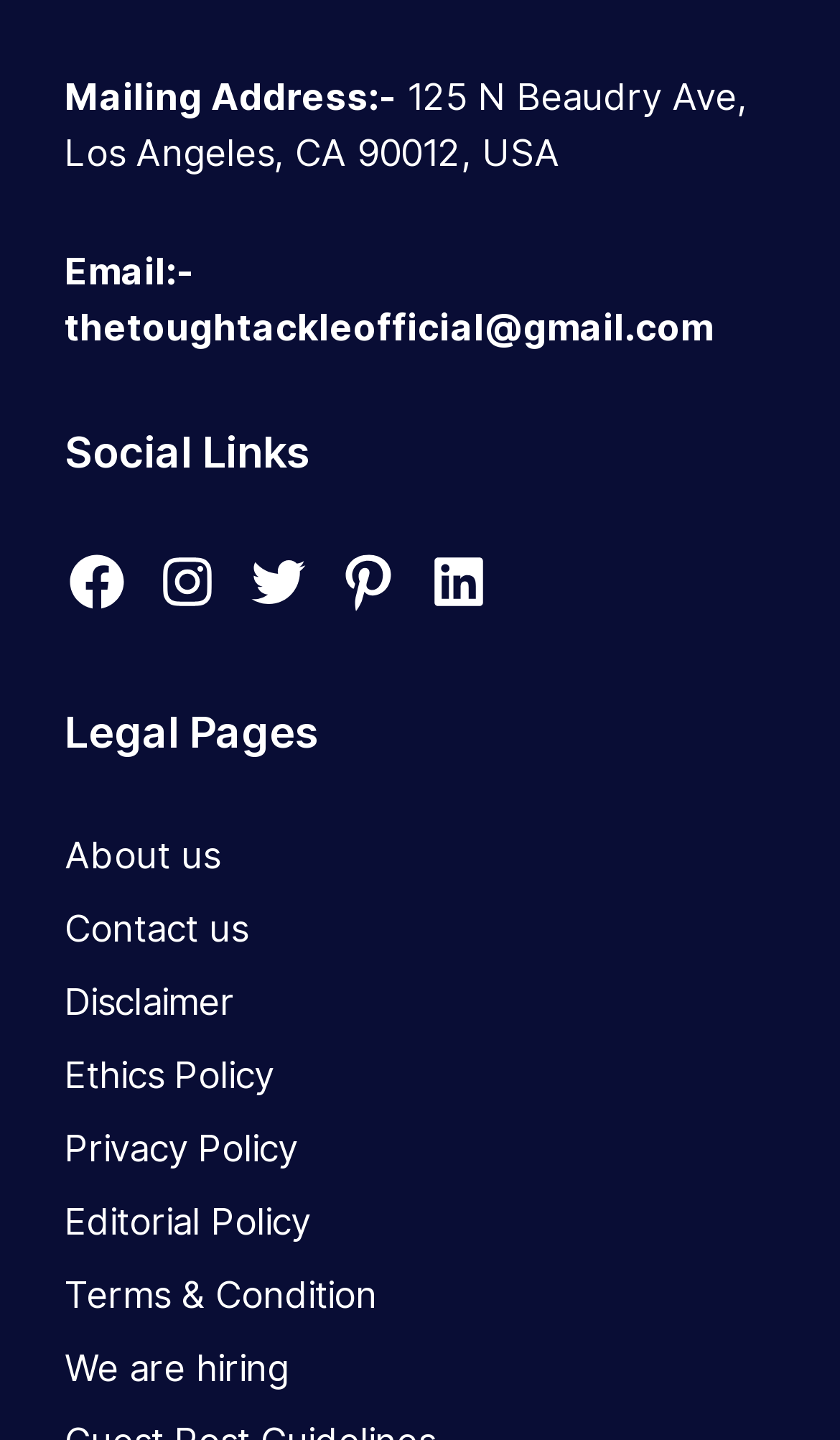Predict the bounding box coordinates of the area that should be clicked to accomplish the following instruction: "Follow on social media". The bounding box coordinates should consist of four float numbers between 0 and 1, i.e., [left, top, right, bottom].

None